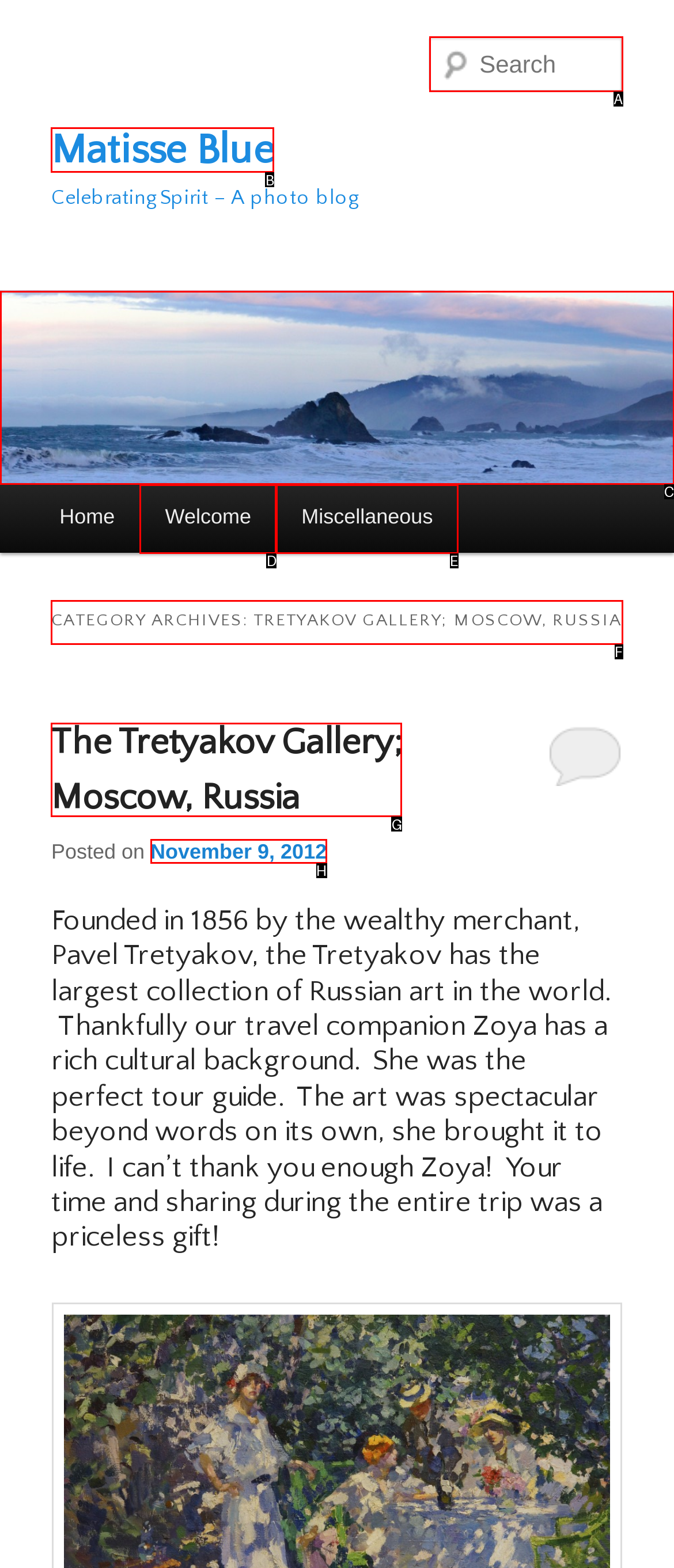Which lettered option should be clicked to perform the following task: Read CATEGORY ARCHIVES: TRETYAKOV GALLERY; MOSCOW, RUSSIA
Respond with the letter of the appropriate option.

F